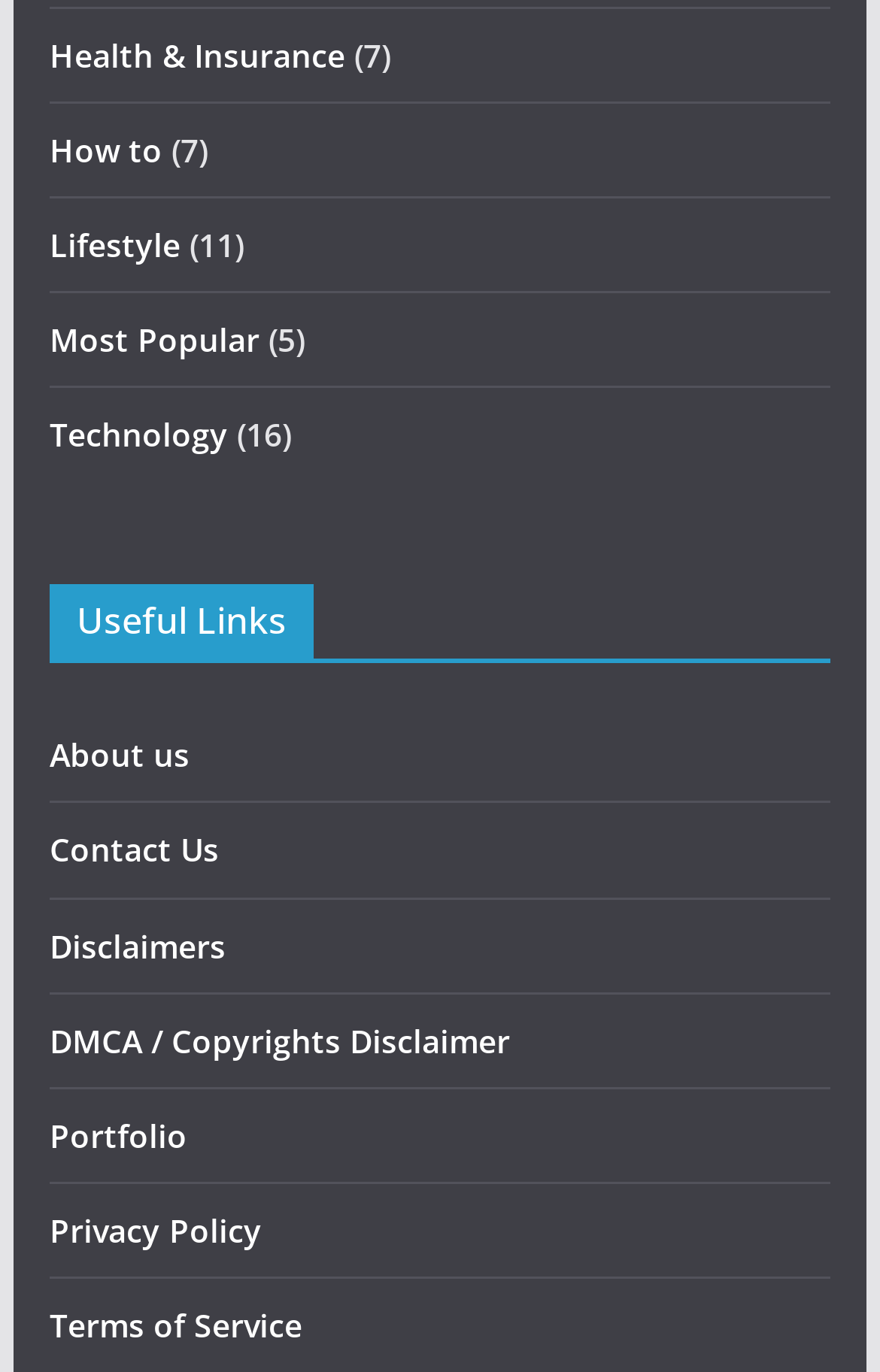Answer the question with a single word or phrase: 
What is the position of 'Lifestyle'?

Third